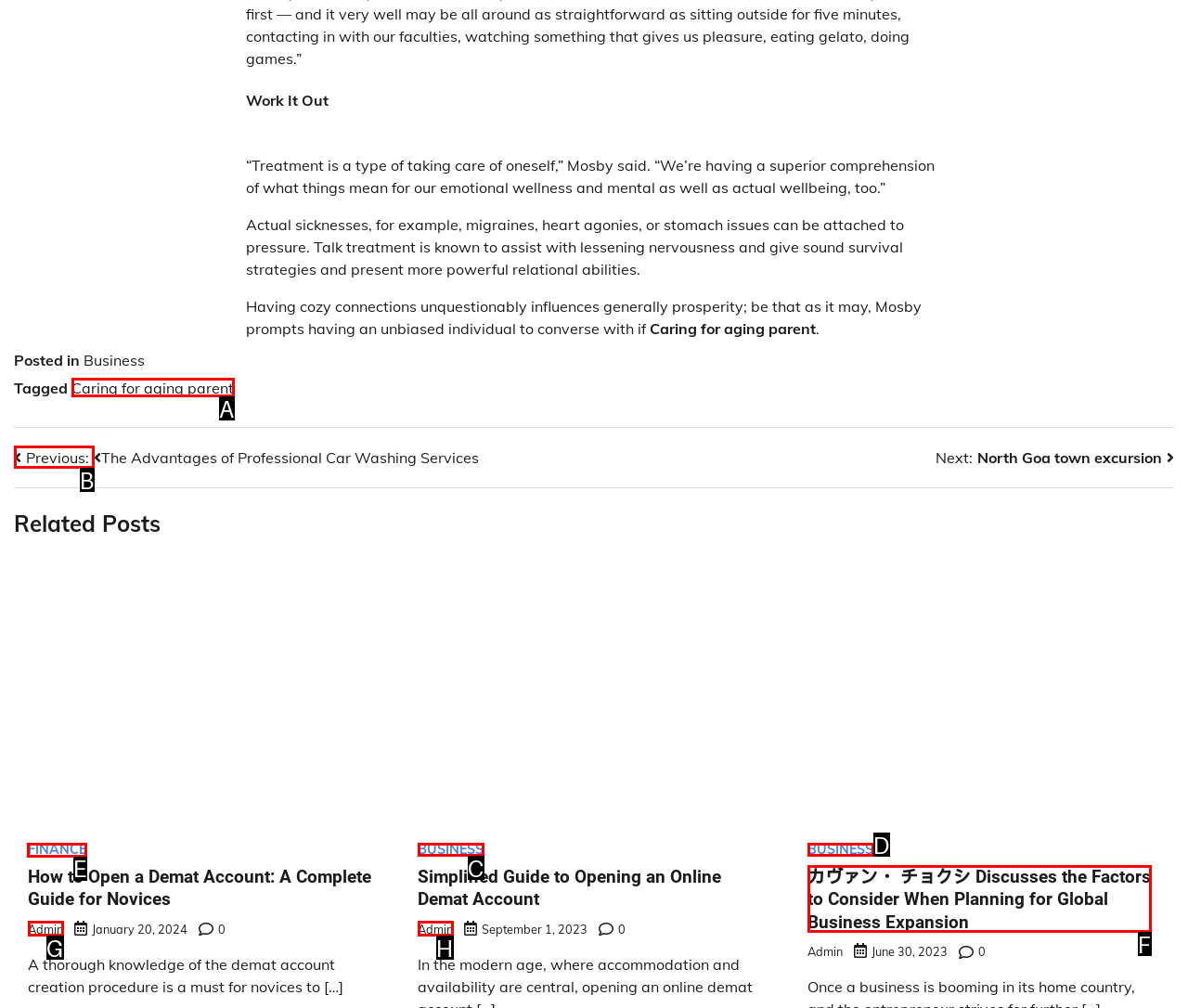Identify the letter of the option that should be selected to accomplish the following task: Click on 'FINANCE'. Provide the letter directly.

E